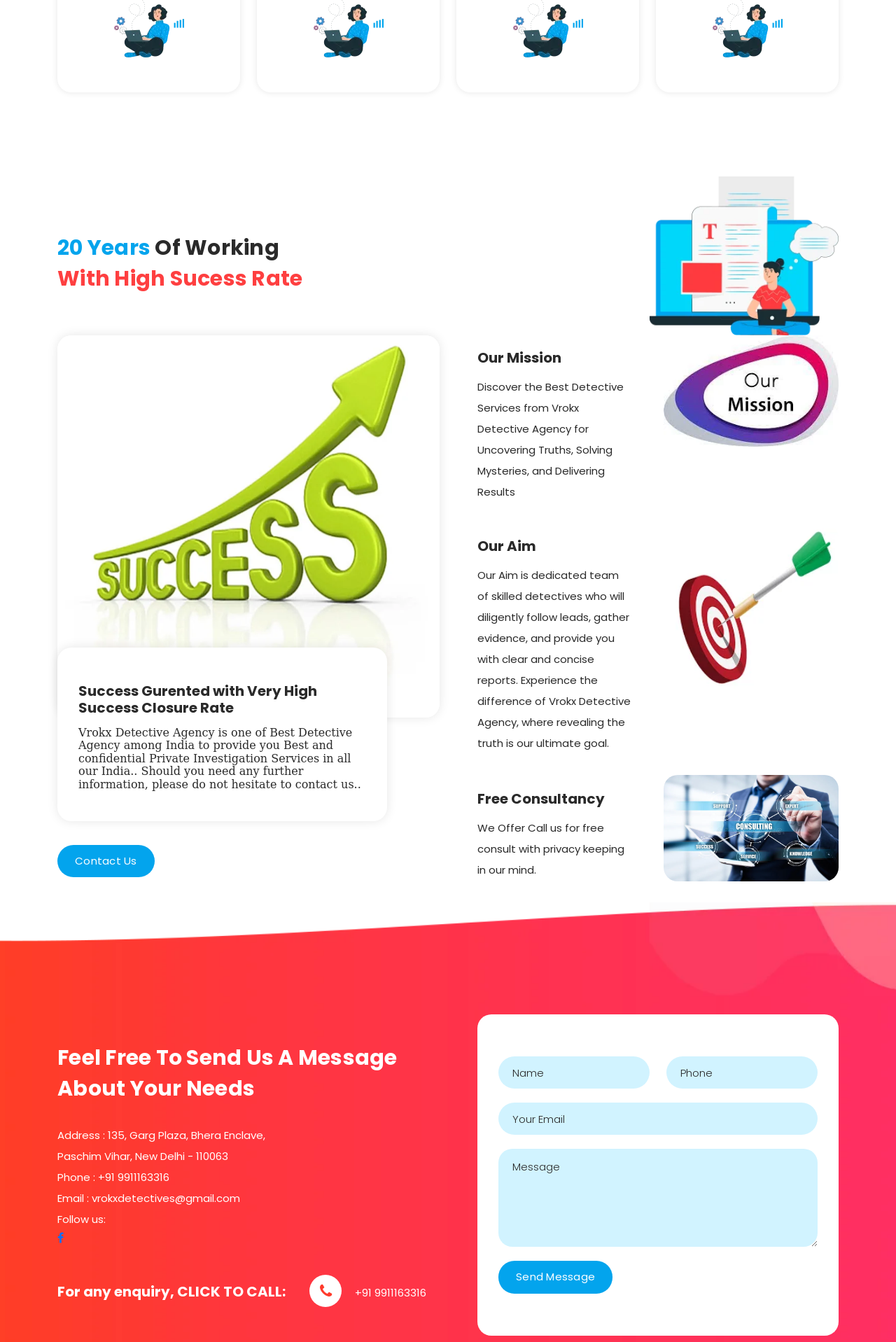Identify the bounding box coordinates of the clickable region necessary to fulfill the following instruction: "Click the 'Free Consultancy' link". The bounding box coordinates should be four float numbers between 0 and 1, i.e., [left, top, right, bottom].

[0.533, 0.589, 0.705, 0.601]